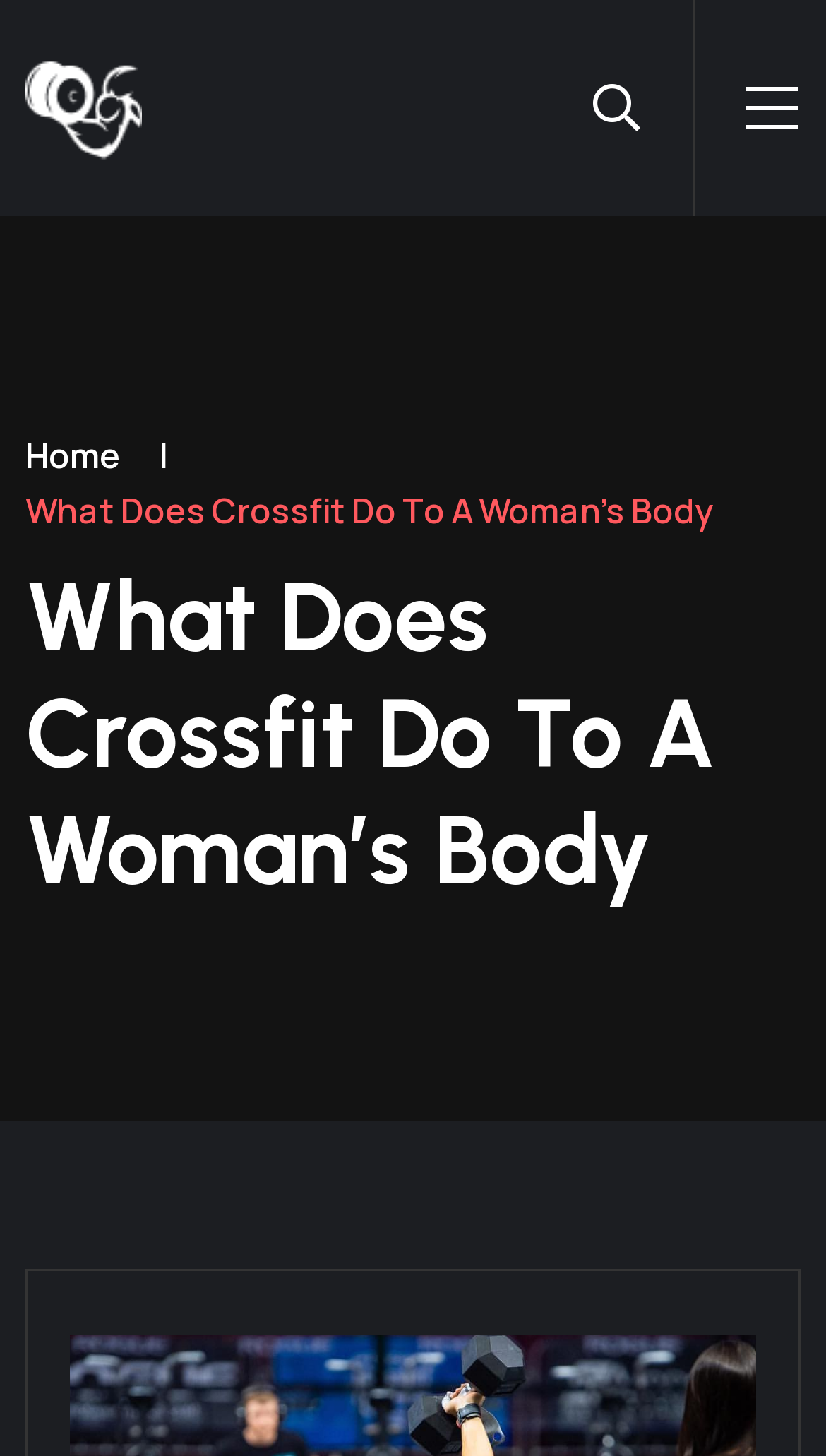How many navigation links are there?
Please use the image to provide an in-depth answer to the question.

There are two navigation links on the webpage, one is 'Home' and the other is an empty link. The 'Home' link is located next to a vertical bar, and the empty link is located at the top-right corner of the webpage.